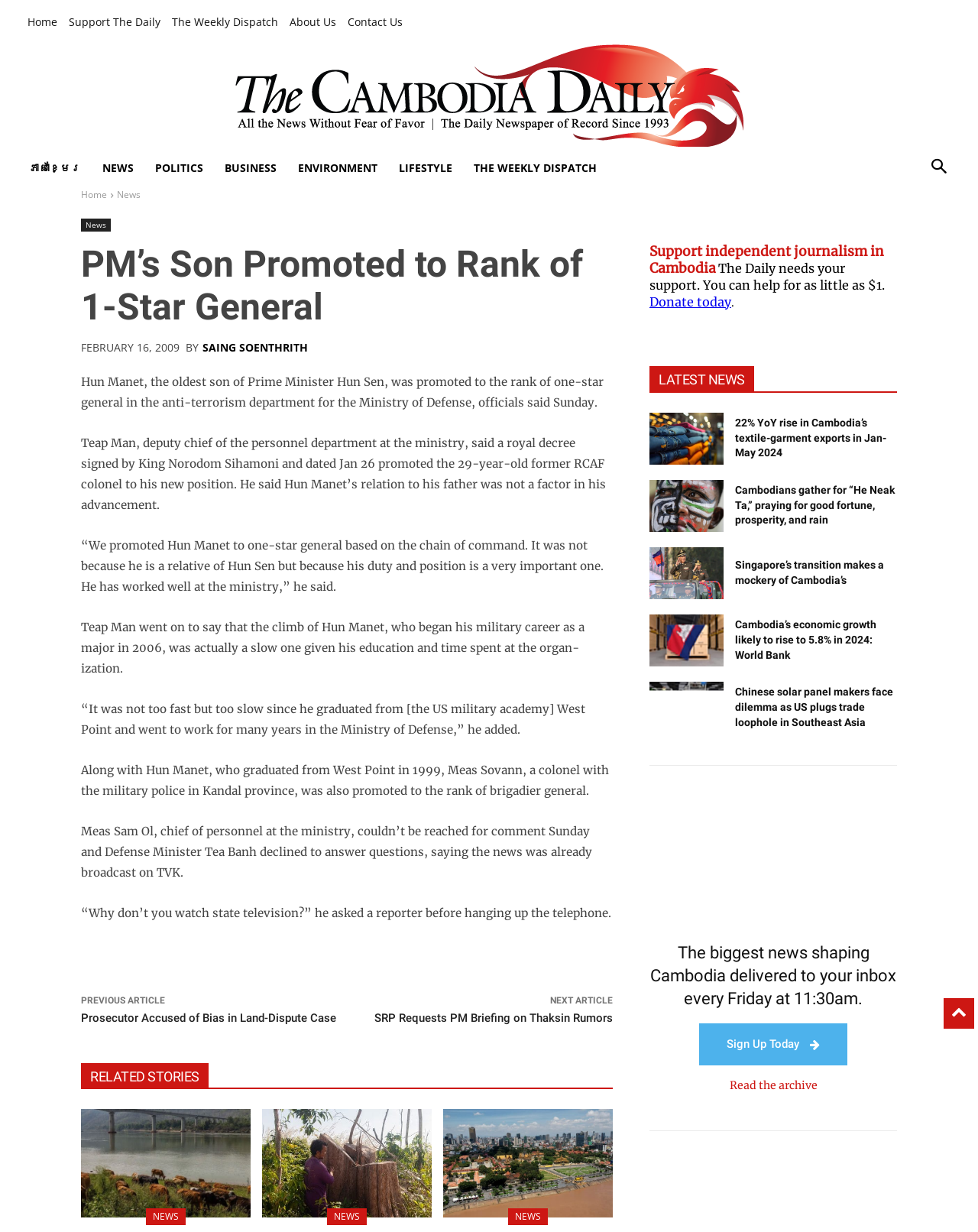Determine the bounding box coordinates of the clickable region to execute the instruction: "Read the article about PM’s Son Promoted to Rank of 1-Star General". The coordinates should be four float numbers between 0 and 1, denoted as [left, top, right, bottom].

[0.083, 0.198, 0.627, 0.266]